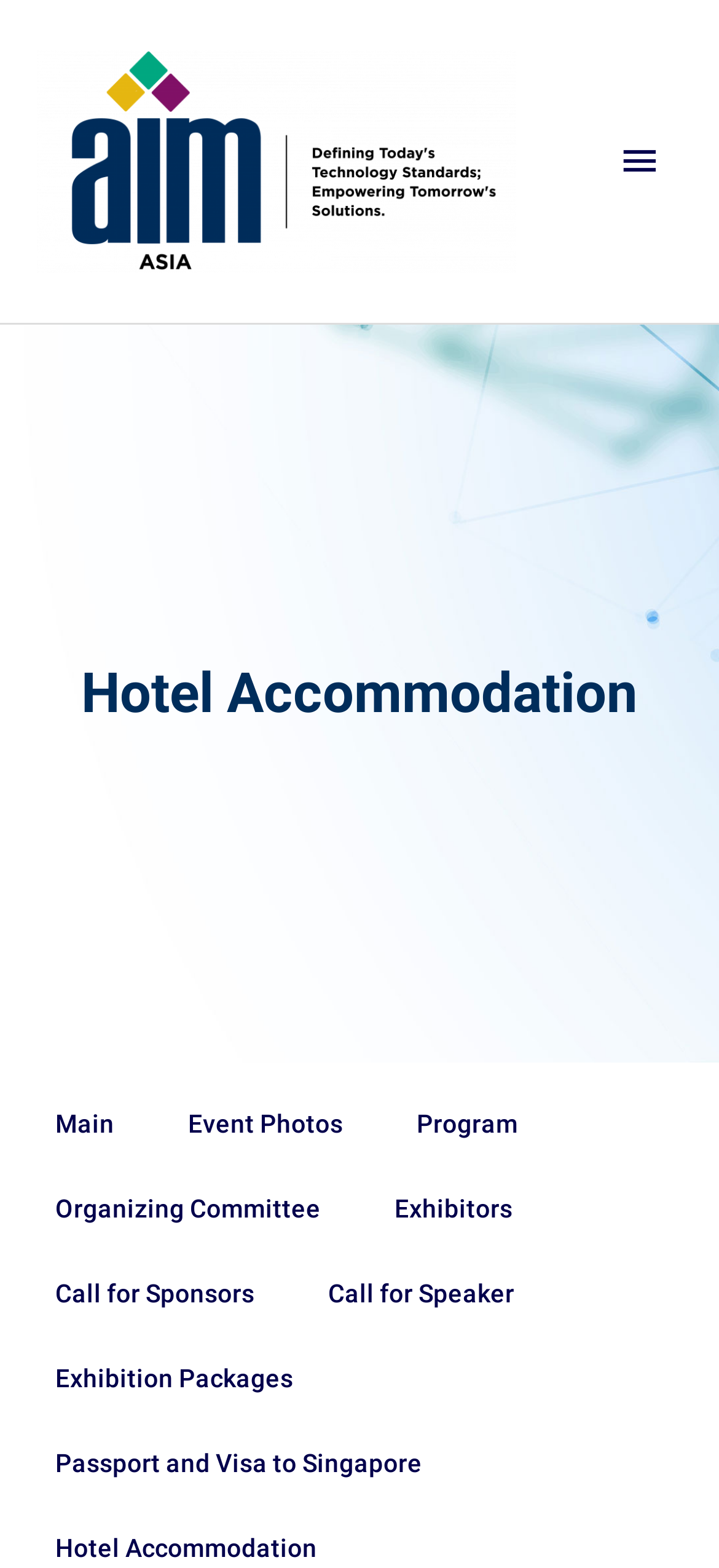Please identify the bounding box coordinates of the element I need to click to follow this instruction: "View Event Photos".

[0.21, 0.69, 0.528, 0.744]